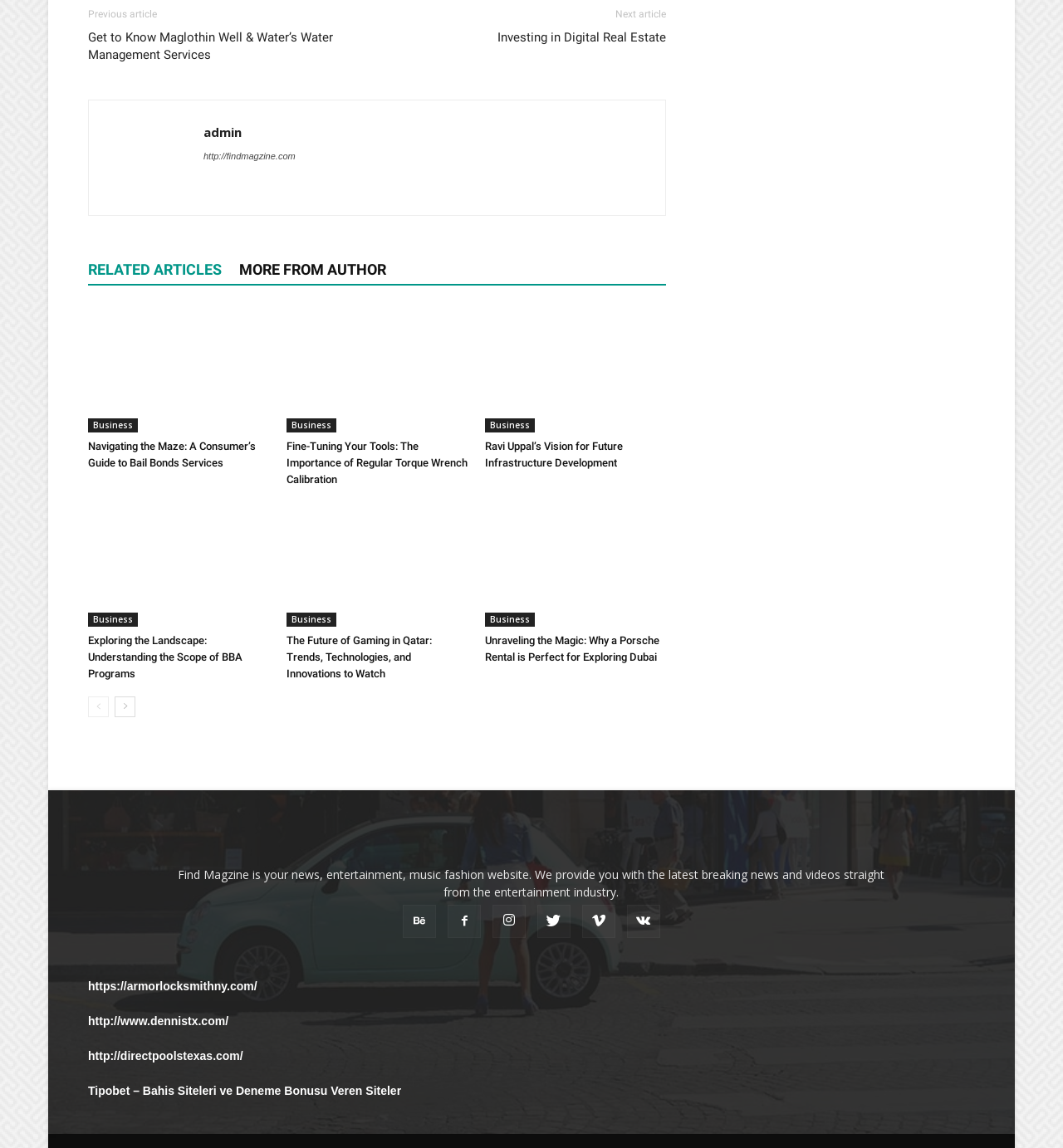Please identify the bounding box coordinates of the element's region that needs to be clicked to fulfill the following instruction: "Read 'Navigating the Maze: A Consumer’s Guide to Bail Bonds Services'". The bounding box coordinates should consist of four float numbers between 0 and 1, i.e., [left, top, right, bottom].

[0.083, 0.268, 0.253, 0.376]